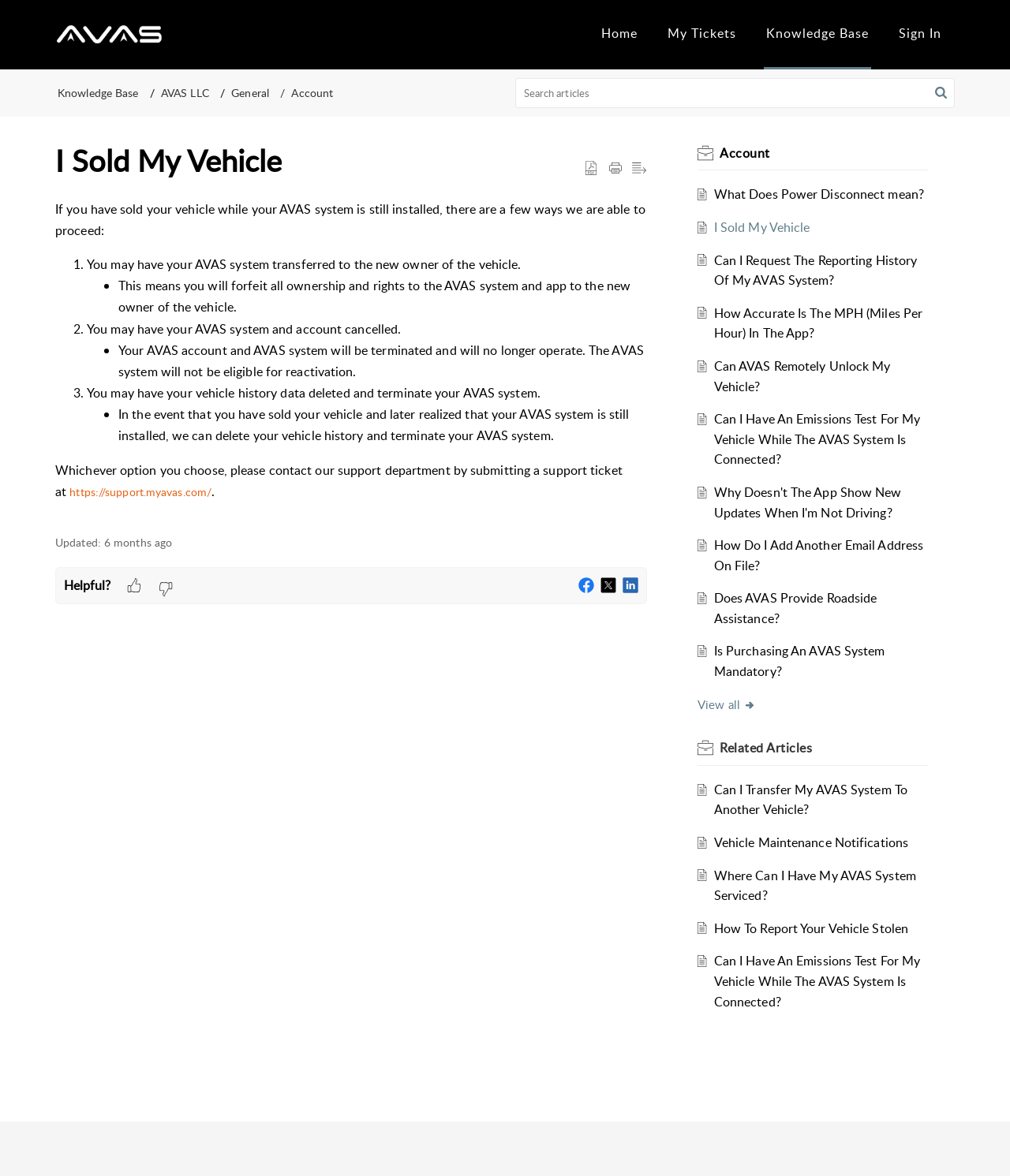Please determine the bounding box coordinates for the element with the description: "Skip to Content".

[0.016, 0.034, 0.172, 0.066]